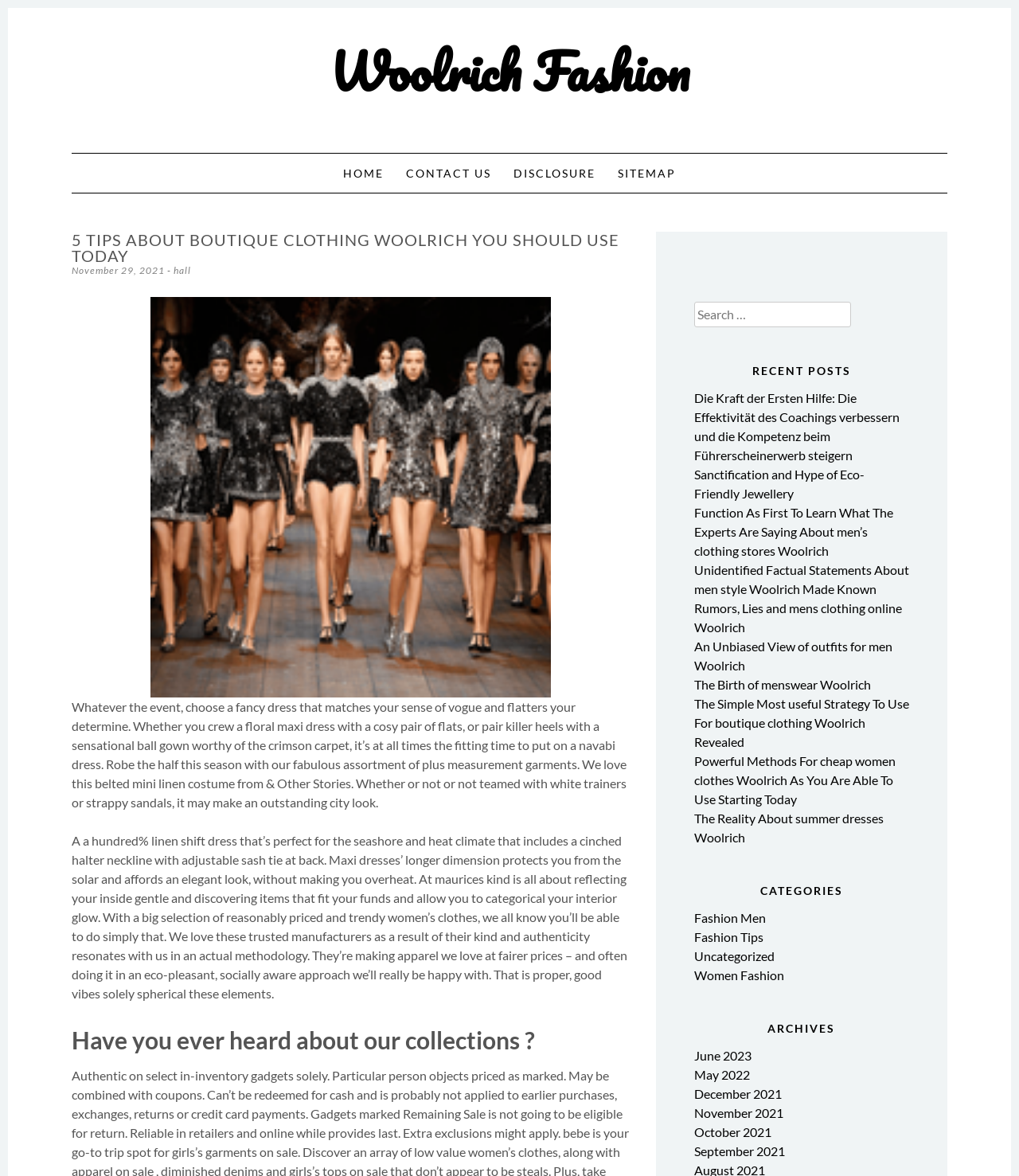What type of dress is described in the article?
Please answer the question with a detailed response using the information from the screenshot.

In the article, it mentions 'We love this belted mini linen costume from & Other Stories.' which suggests that the type of dress being described is a navabi dress.